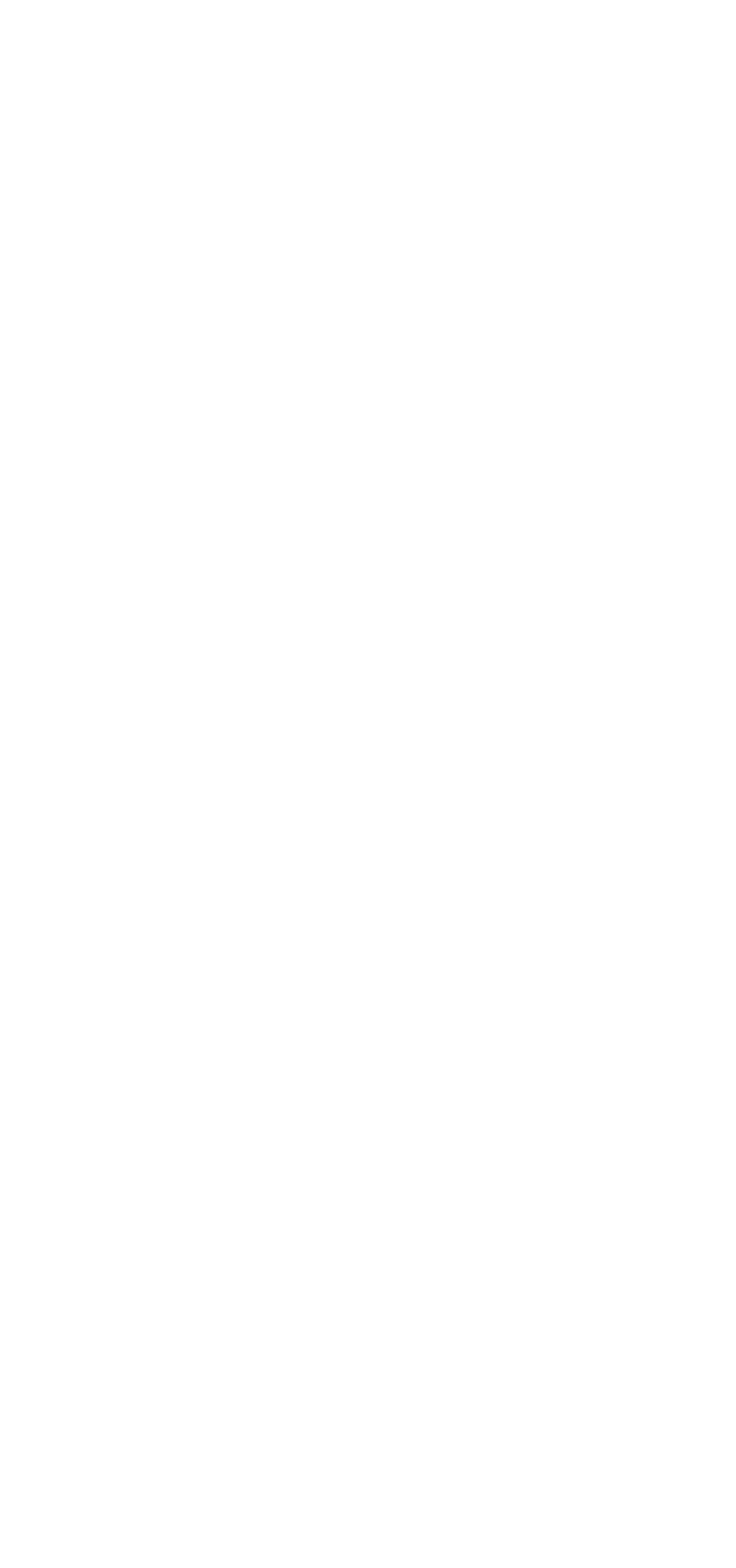Answer the question below in one word or phrase:
Do the links have any visual indicators?

No